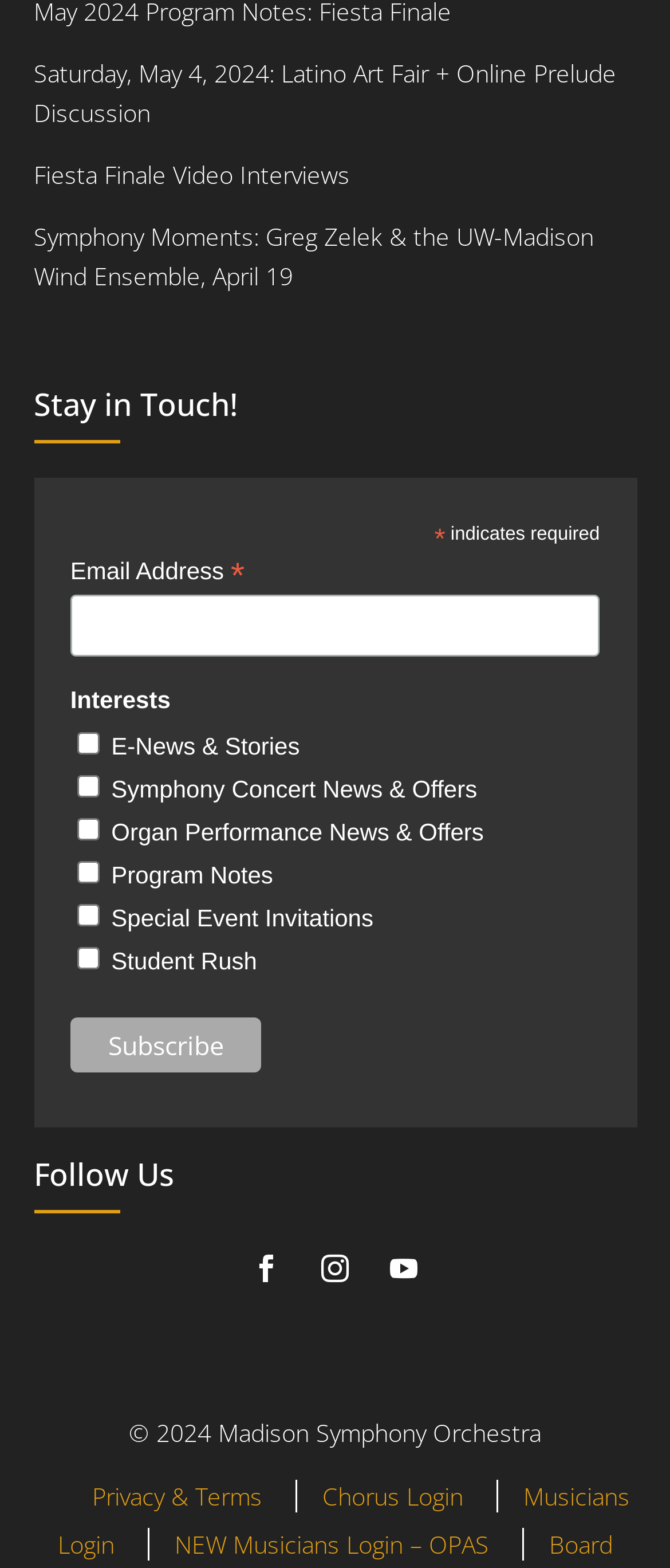Identify the bounding box coordinates of the specific part of the webpage to click to complete this instruction: "View Latino Art Fair event".

[0.05, 0.036, 0.919, 0.082]